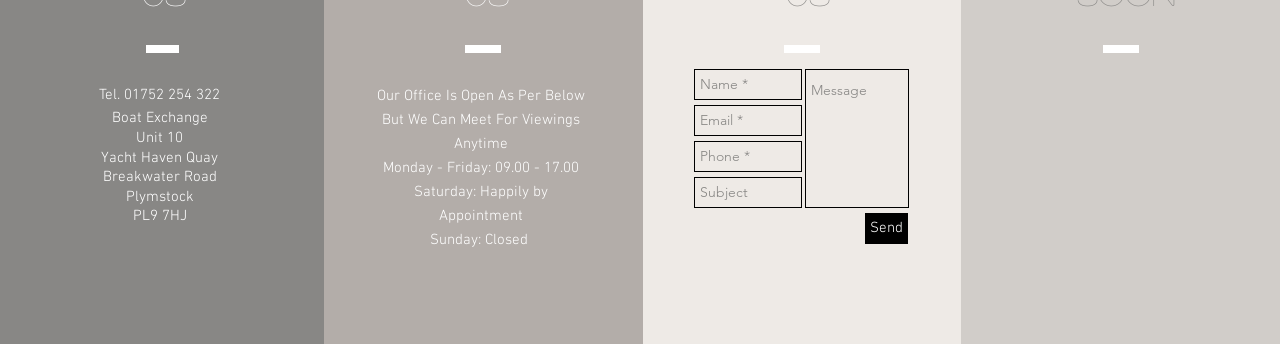Determine the bounding box coordinates of the clickable element necessary to fulfill the instruction: "Enter your phone number". Provide the coordinates as four float numbers within the 0 to 1 range, i.e., [left, top, right, bottom].

[0.542, 0.41, 0.627, 0.5]